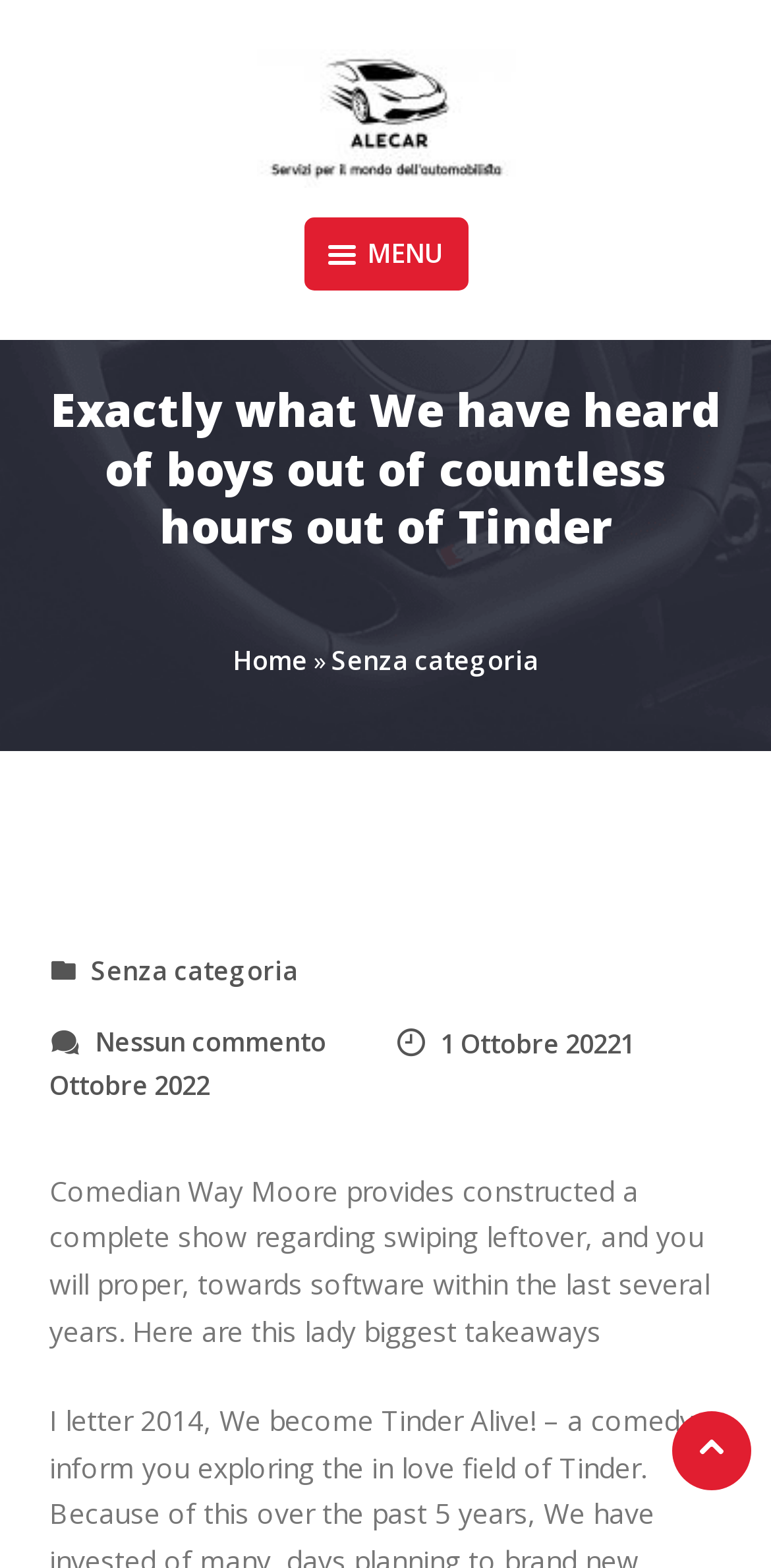What is the category of the current webpage?
Examine the image and provide an in-depth answer to the question.

The webpage has a navigation section with breadcrumbs, which includes a link 'Senza categoria', indicating that the current webpage belongs to this category.